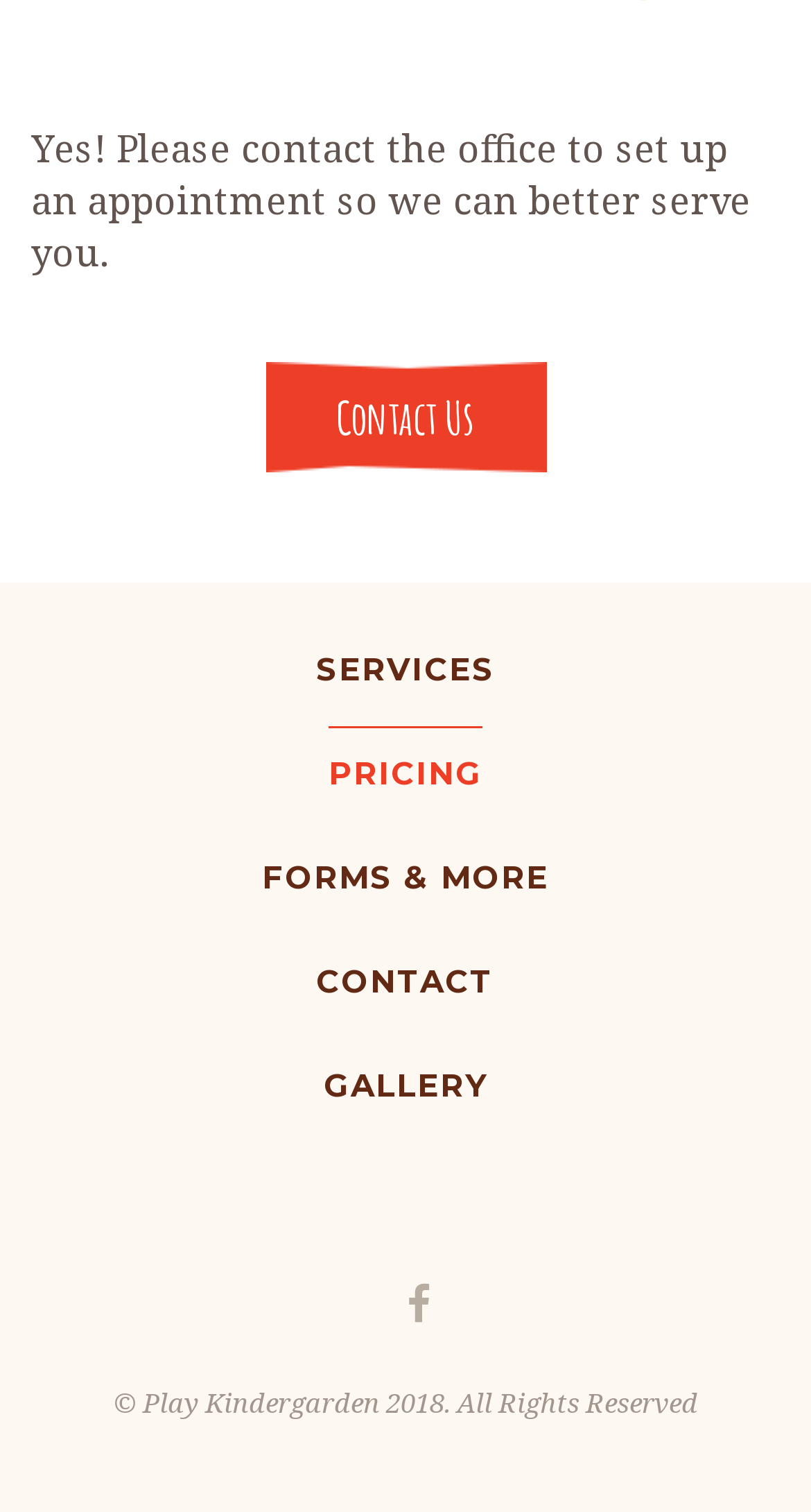Respond with a single word or phrase to the following question: What is the last main navigation link?

GALLERY